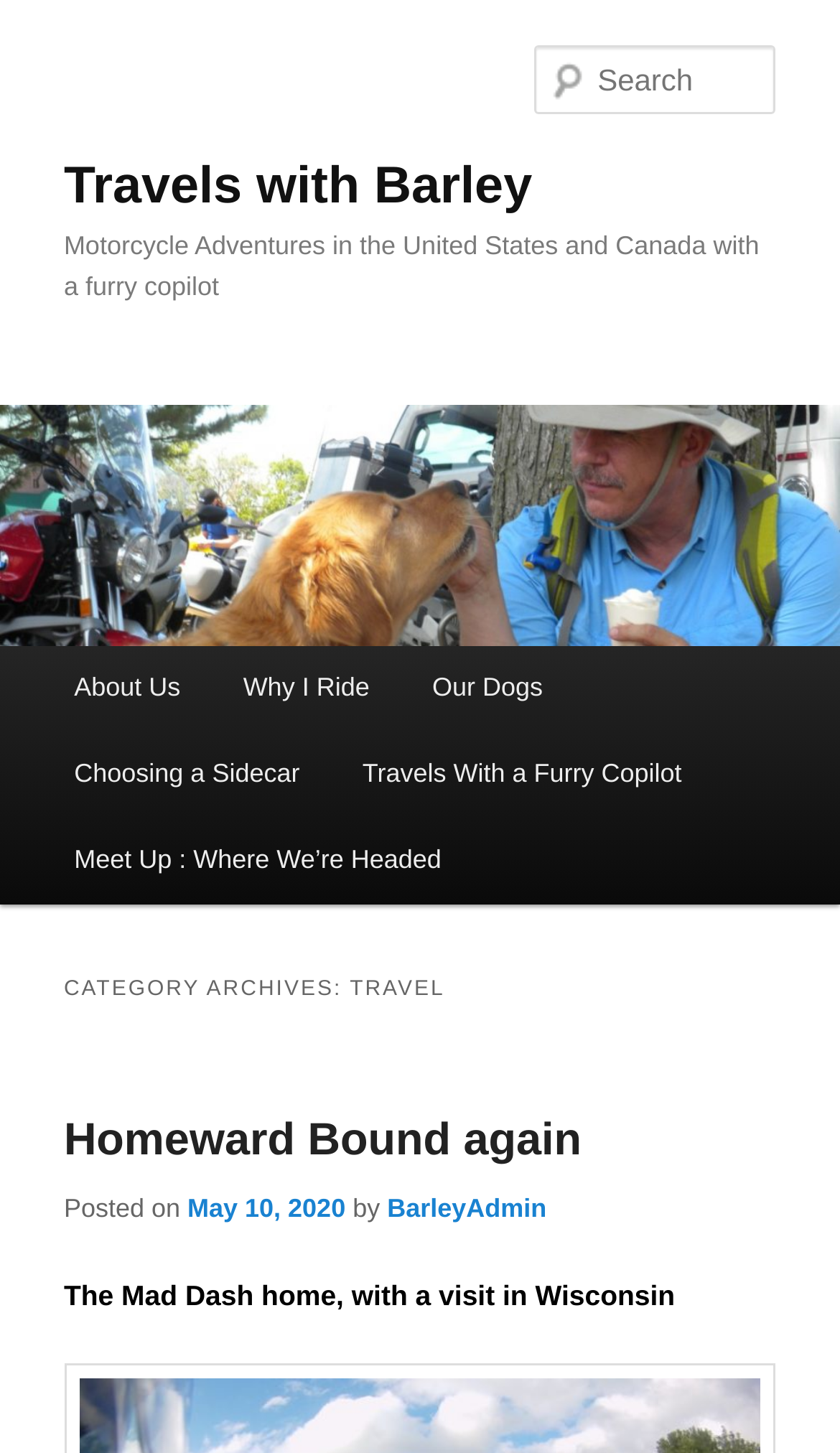What is the main topic of this website?
Give a detailed explanation using the information visible in the image.

Based on the webpage's structure and content, it appears to be a travel blog or website, with headings and links related to travel adventures and experiences.